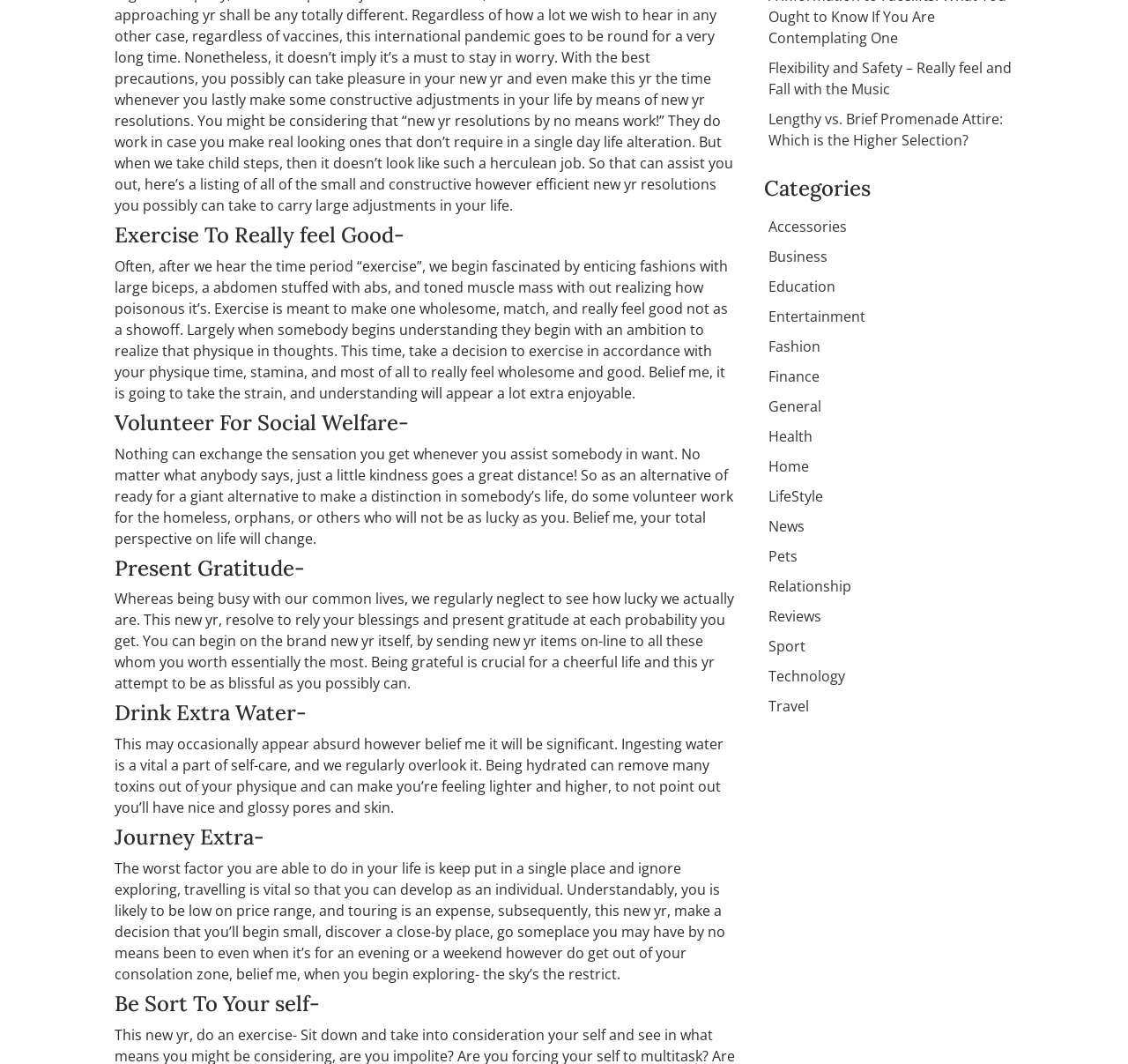Provide the bounding box coordinates of the UI element that matches the description: "#Patient Experience Survey".

None